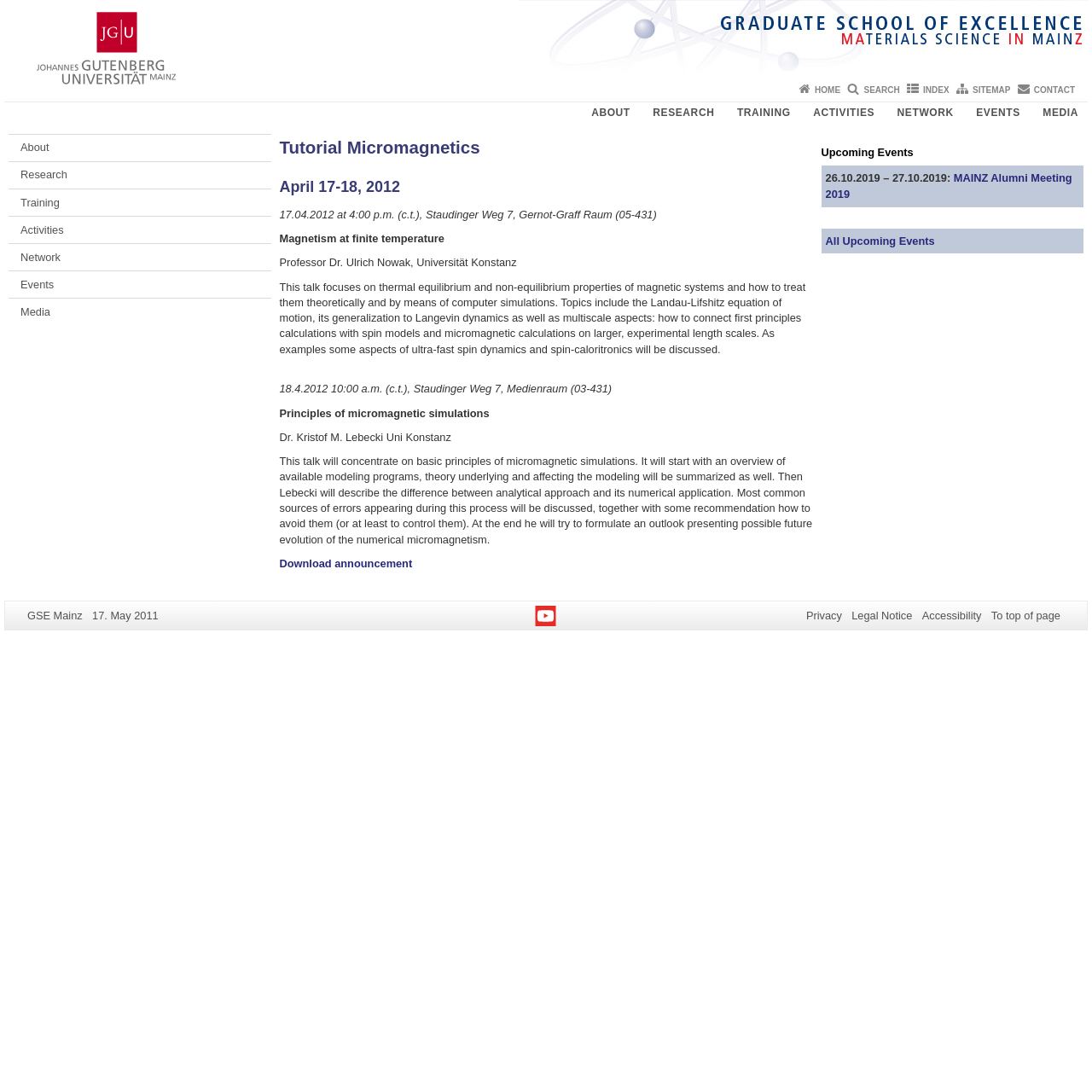Please provide the bounding box coordinates for the element that needs to be clicked to perform the instruction: "Click on the RESEARCH link". The coordinates must consist of four float numbers between 0 and 1, formatted as [left, top, right, bottom].

[0.593, 0.094, 0.659, 0.112]